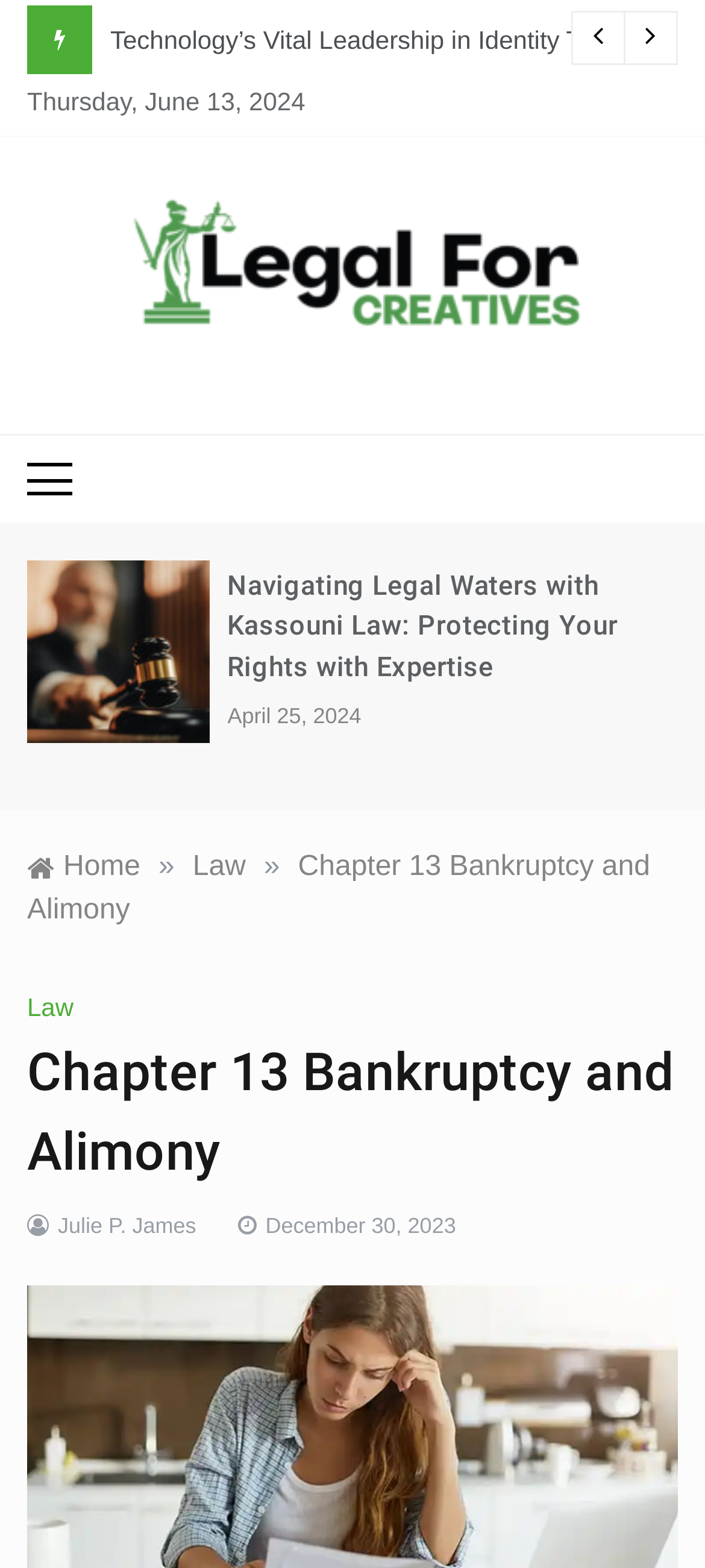Generate a thorough explanation of the webpage's elements.

The webpage is about Chapter 13 bankruptcy and alimony, specifically discussing the complexities of navigating financial obligations, including child support. 

At the top right corner, there are two buttons with icons '\uf104' and '\uf105'. Below these buttons, the current date "Thursday, June 13, 2024" is displayed. 

On the top left, the website's logo "Legal For Creatives" is shown, accompanied by a link to the website's homepage. The logo is an image with the text "Legal For Creatives" written below it. 

Next to the logo, there is a heading "Legal For Creatives" with a link to the website's homepage. Below this heading, the text "Law Blog" is displayed. 

There is a button with no text on the top left, and a navigation section labeled "Breadcrumbs" below it. The breadcrumbs section contains links to "Home", "Law", and the current page "Chapter 13 Bankruptcy and Alimony". 

The main content of the webpage starts with a heading "Chapter 13 Bankruptcy and Alimony" followed by a link to the author "Julie P. James" and the publication date "December 30, 2023".